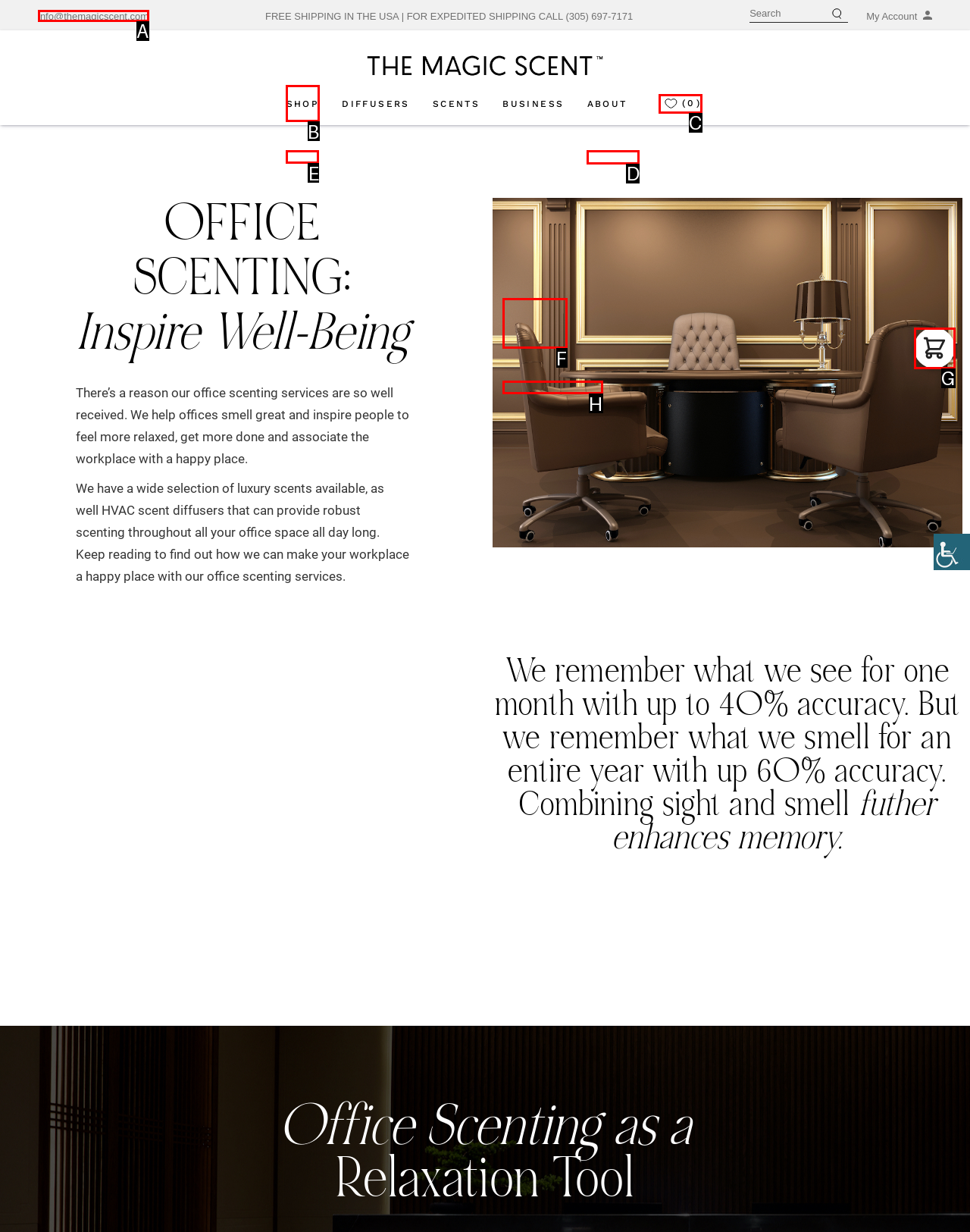Tell me which letter I should select to achieve the following goal: Contact Us
Answer with the corresponding letter from the provided options directly.

D